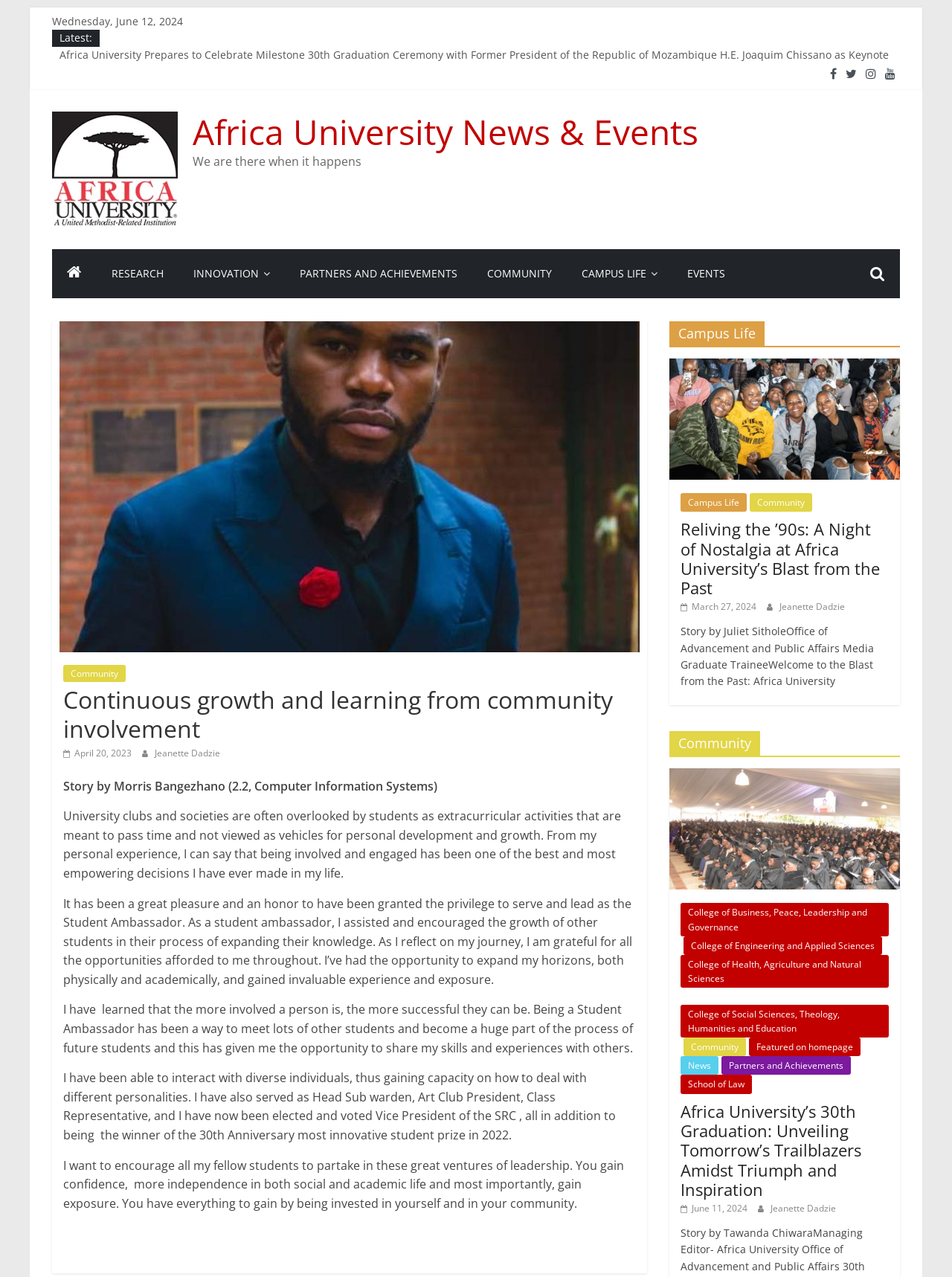What is the date of the latest news?
Using the information from the image, answer the question thoroughly.

The latest news section is located at the top of the webpage, and it displays the date 'Wednesday, June 12, 2024'.